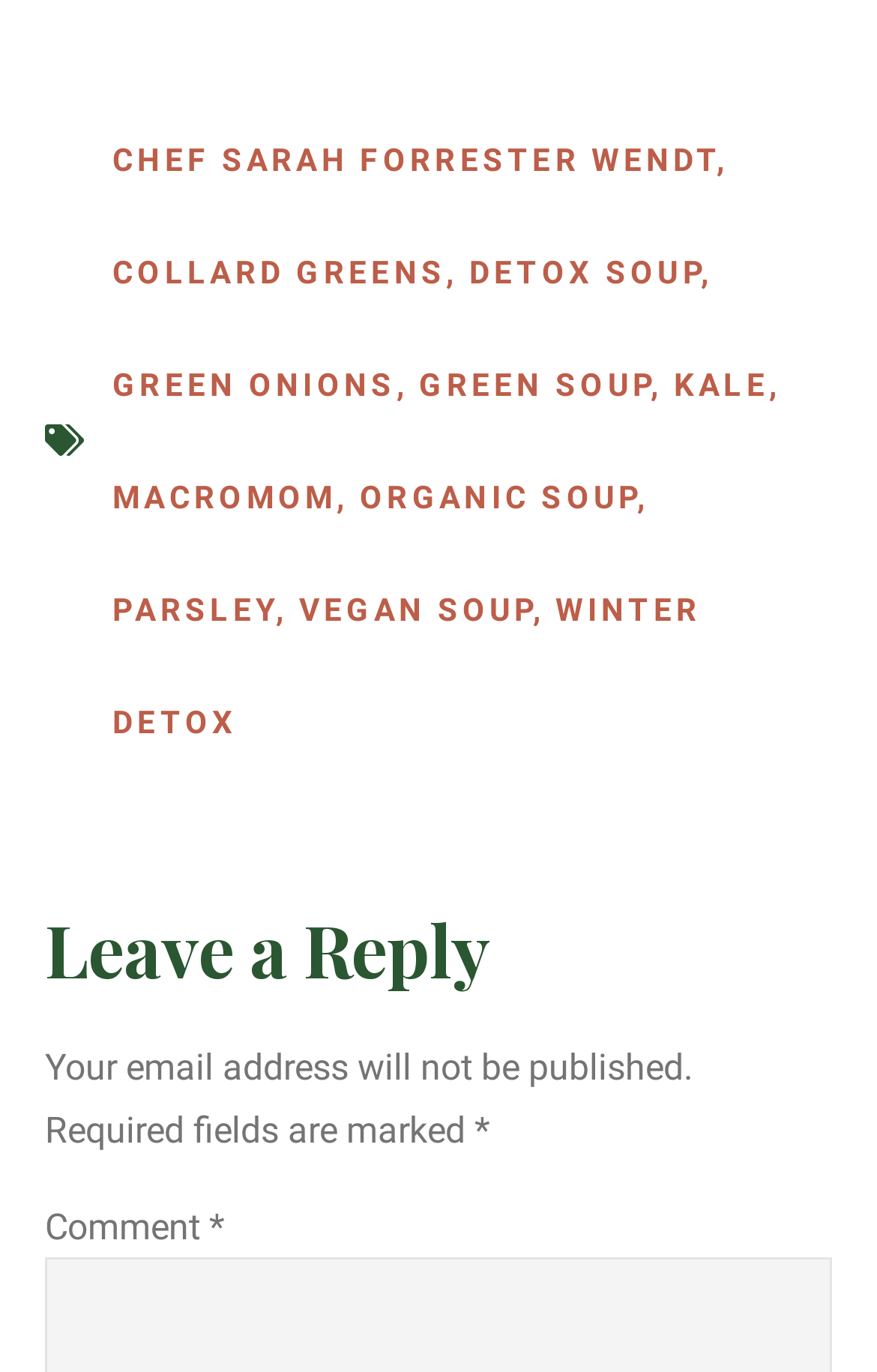Identify the bounding box for the UI element that is described as follows: "detox soup".

[0.535, 0.185, 0.799, 0.211]